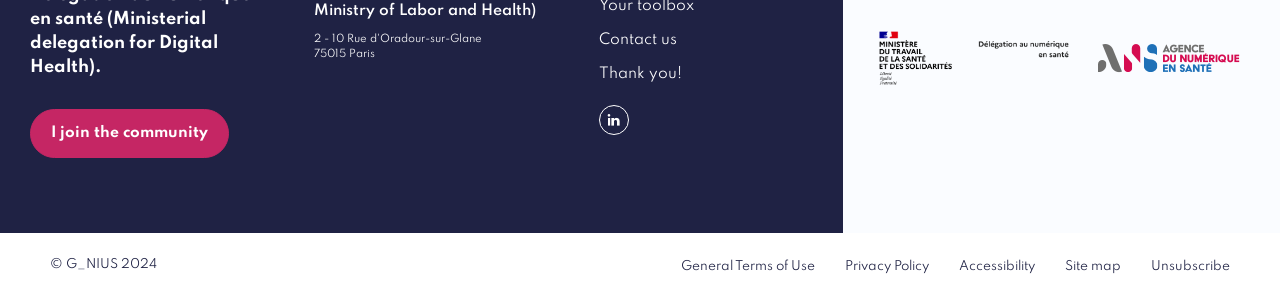Please give a succinct answer using a single word or phrase:
How many links are there in the footer section?

5